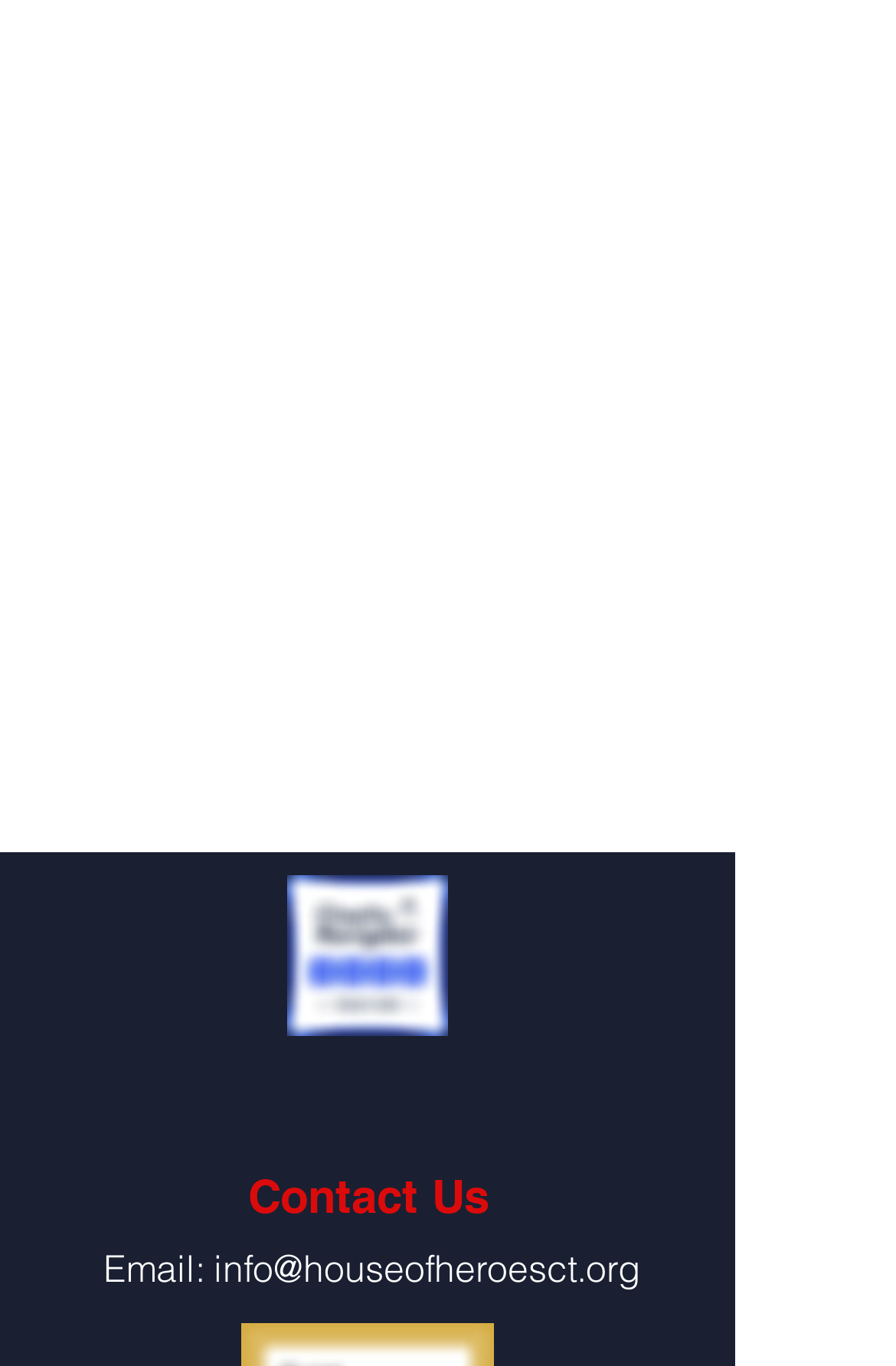Utilize the information from the image to answer the question in detail:
What is the text of the link below the social bar?

The link 'Contact Us' is present below the social bar, which can be used to navigate to a contact page or section.